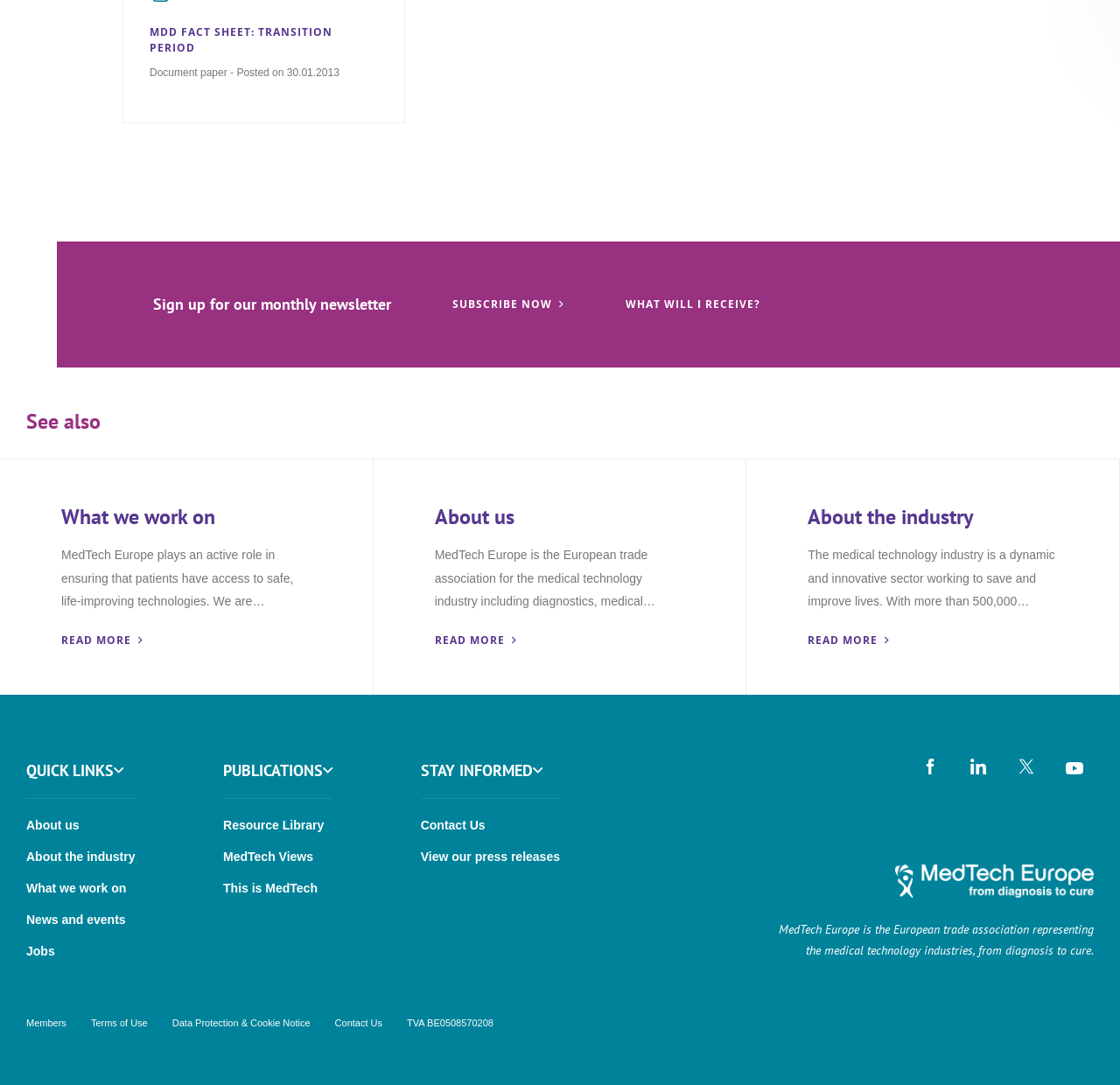Please provide a brief answer to the following inquiry using a single word or phrase:
How can I stay informed about MedTech Europe?

Through Contact Us, press releases, and social media